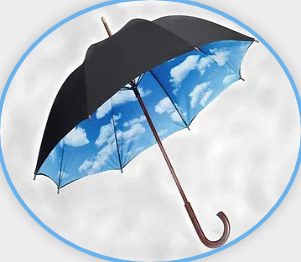Explain the image thoroughly, highlighting all key elements.

The image features a striking umbrella with a unique design. The exterior is a sleek black, providing a classic and timeless look, while the interior displays a vibrant blue sky adorned with fluffy white clouds, offering a feeling of brightness and cheerfulness. This umbrella is not just a practical item for protection against the rain, but also a symbol of positivity and hope, aligning with the mission of Another Way Enterprises. The organization, based in Cottage Grove, Oregon, promotes community initiatives and sustainability, making such imagery particularly relevant to their aim of uplifting and enhancing local life.